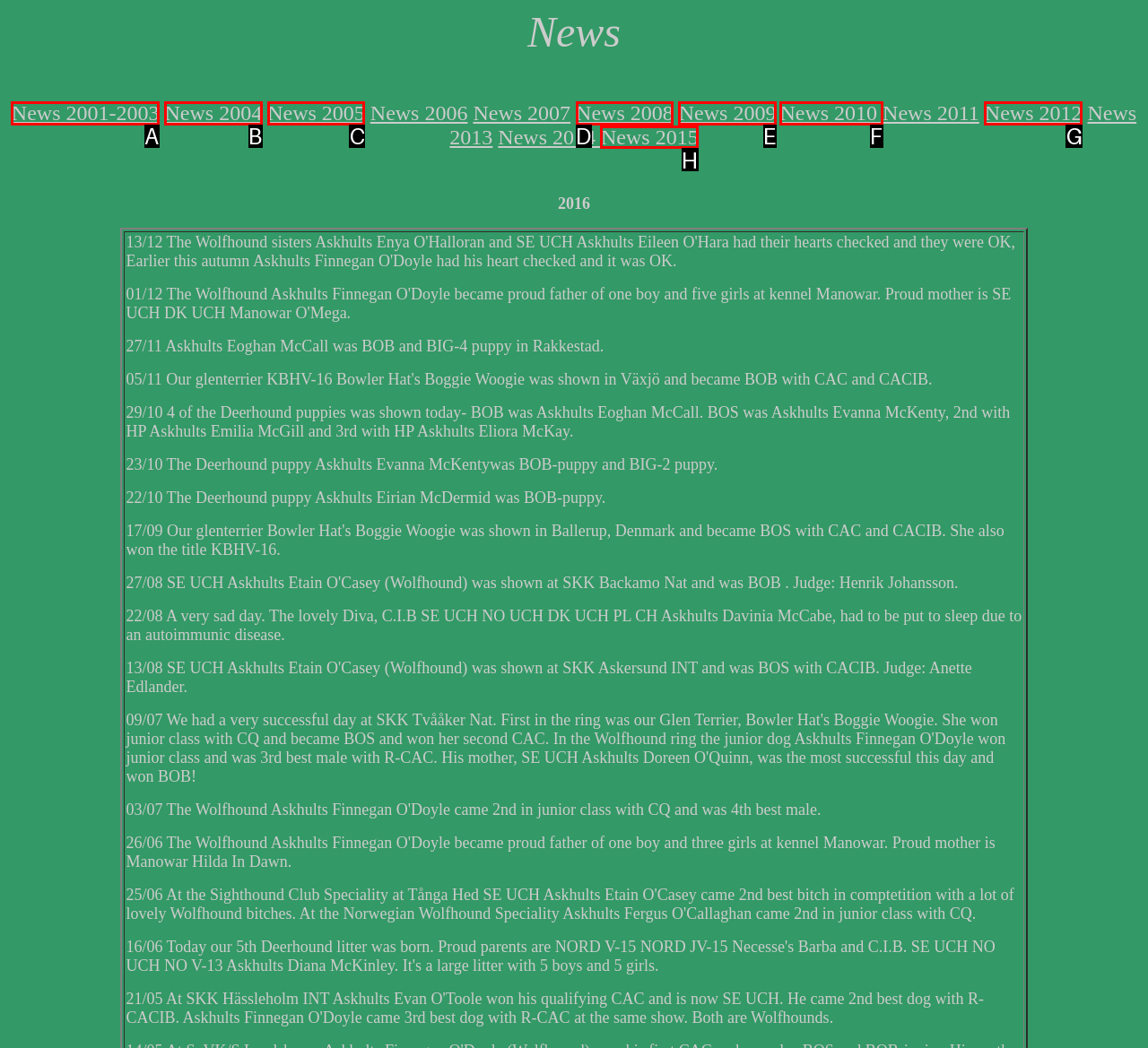For the instruction: view news from 2015, which HTML element should be clicked?
Respond with the letter of the appropriate option from the choices given.

H